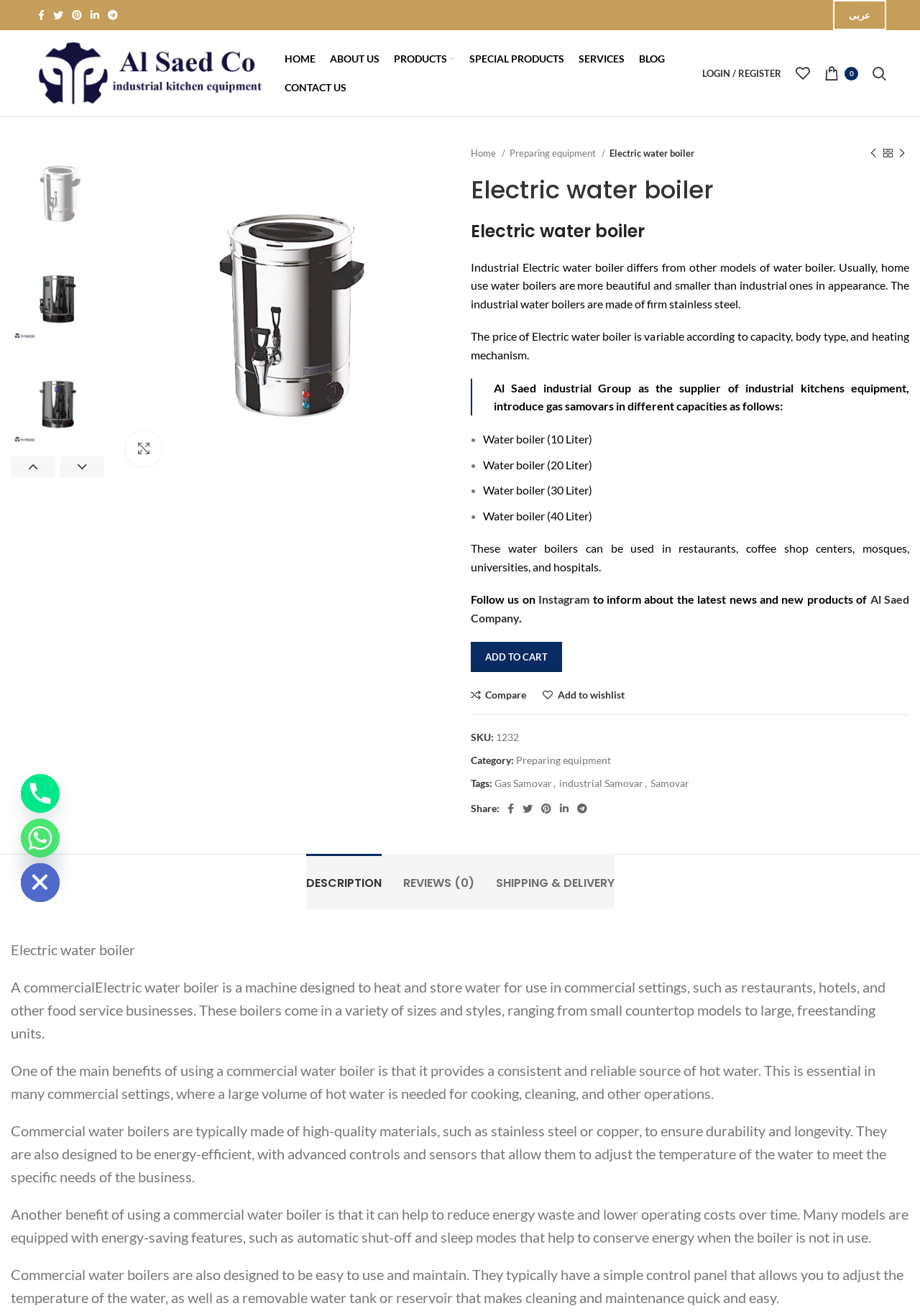What is the name of the product?
Use the screenshot to answer the question with a single word or phrase.

Electric water boiler